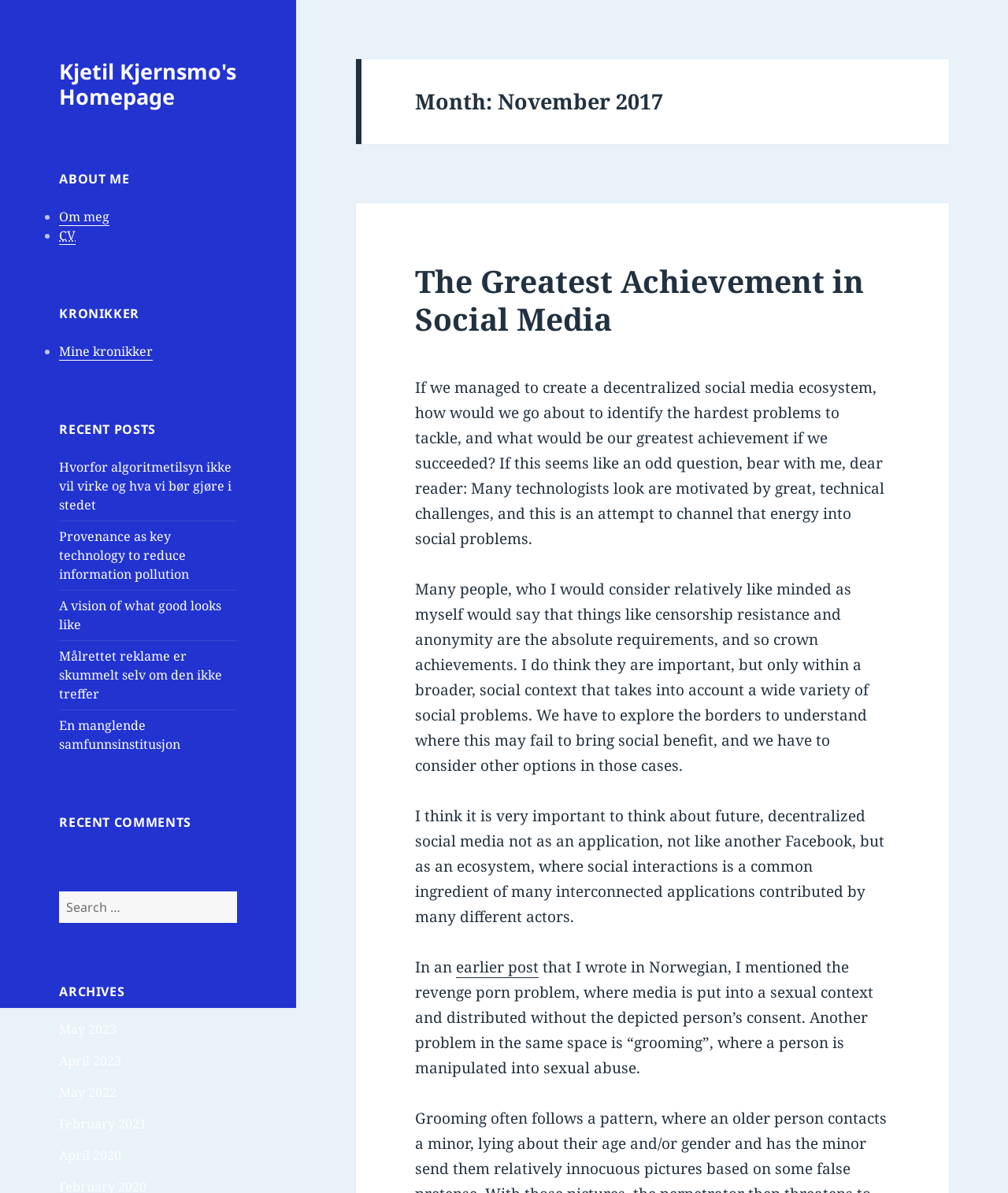Find the bounding box coordinates for the area you need to click to carry out the instruction: "view archives". The coordinates should be four float numbers between 0 and 1, indicated as [left, top, right, bottom].

[0.059, 0.823, 0.235, 0.839]